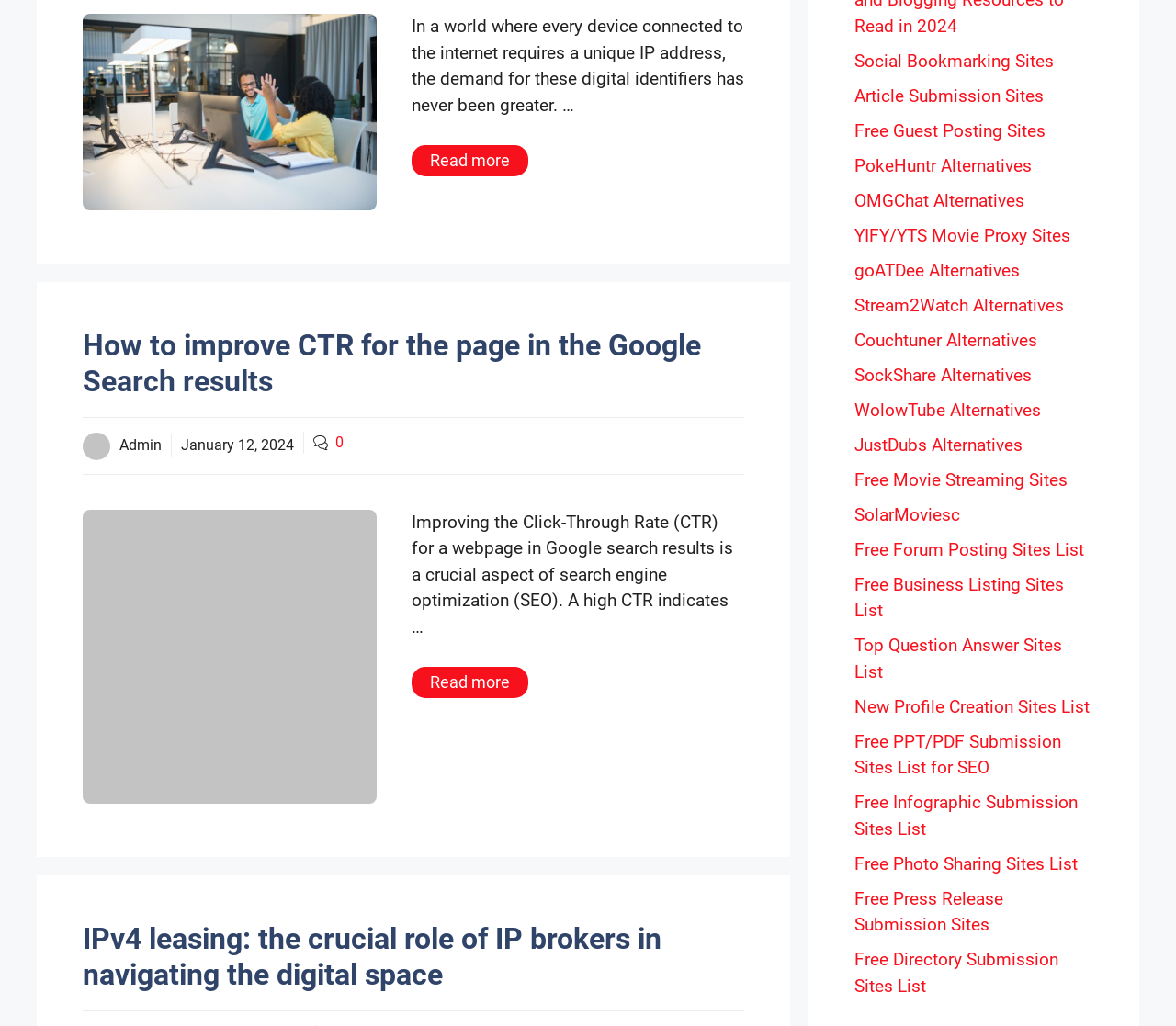What is the topic of the third article? Look at the image and give a one-word or short phrase answer.

IPv4 leasing